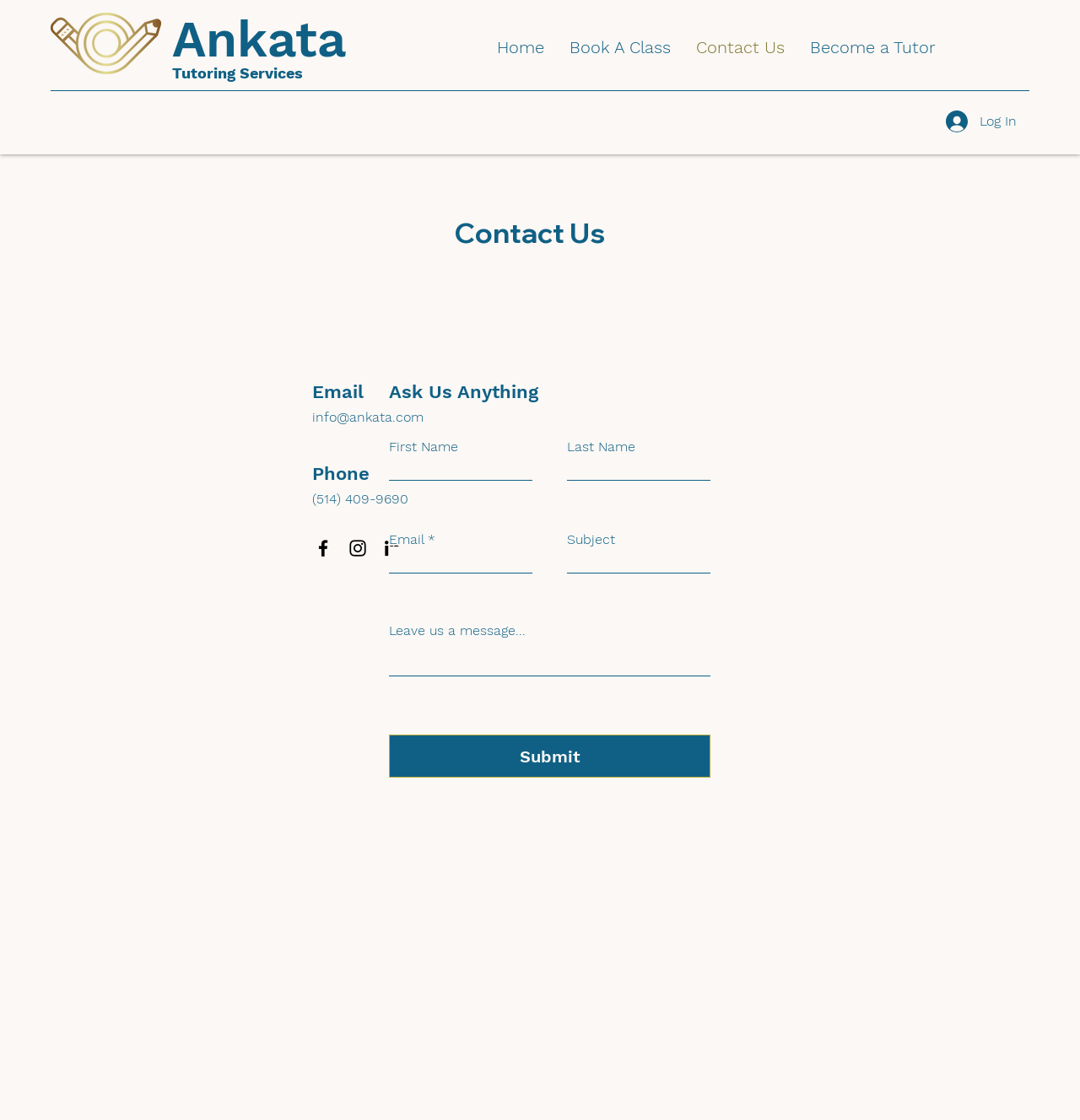Determine the coordinates of the bounding box that should be clicked to complete the instruction: "Click the Facebook link". The coordinates should be represented by four float numbers between 0 and 1: [left, top, right, bottom].

[0.289, 0.48, 0.309, 0.499]